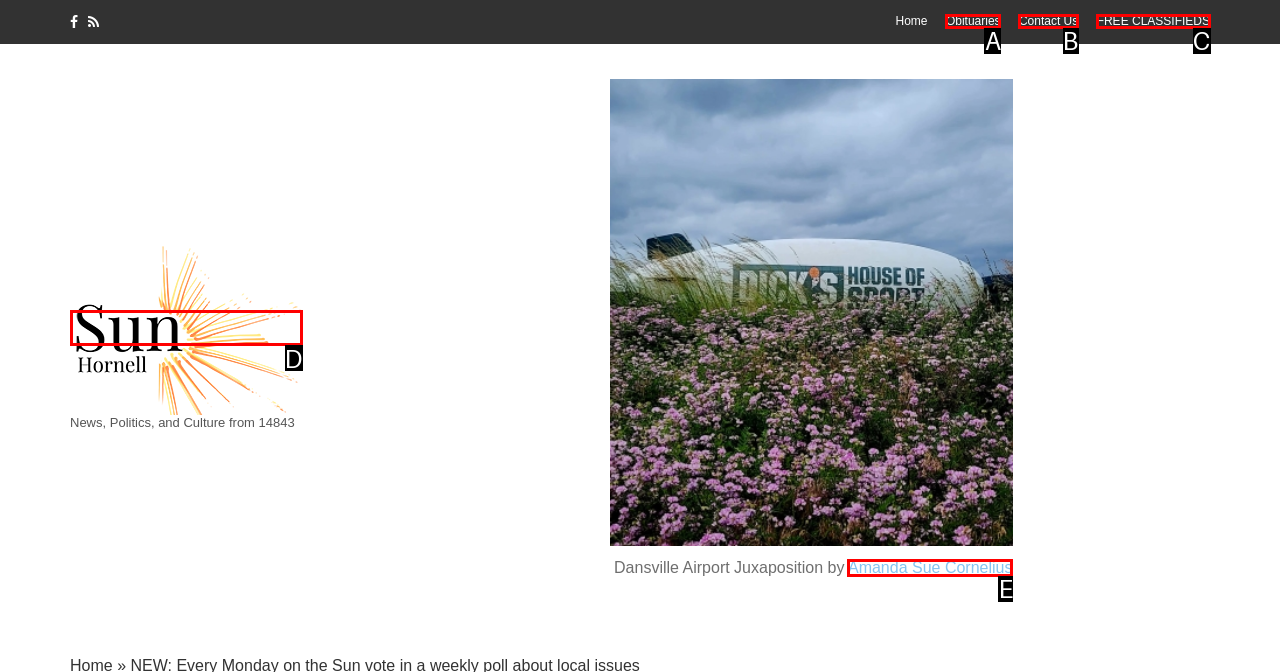Select the option that matches this description: Amanda Sue Cornelius
Answer by giving the letter of the chosen option.

E